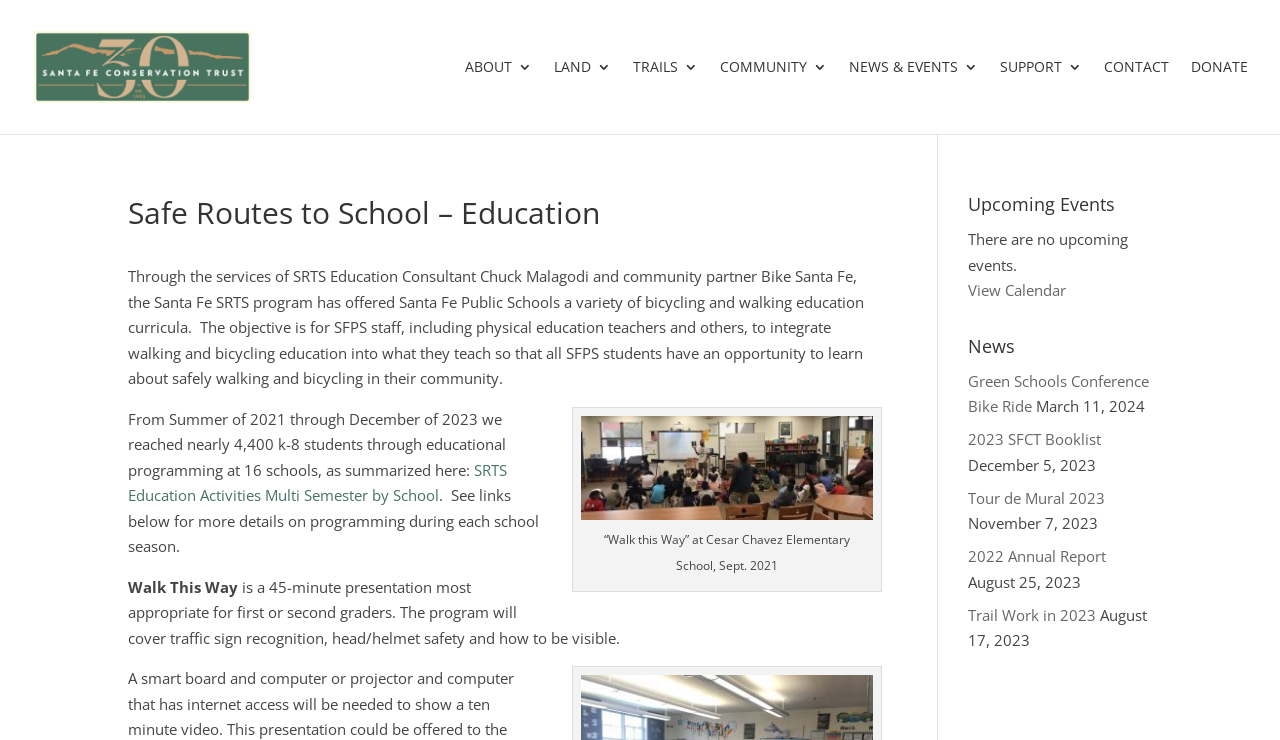Please provide a comprehensive answer to the question below using the information from the image: How many k-8 students were reached through educational programming?

According to the webpage's content, from Summer 2021 through December 2023, the Safe Routes to School program reached nearly 4,400 k-8 students through educational programming at 16 schools.